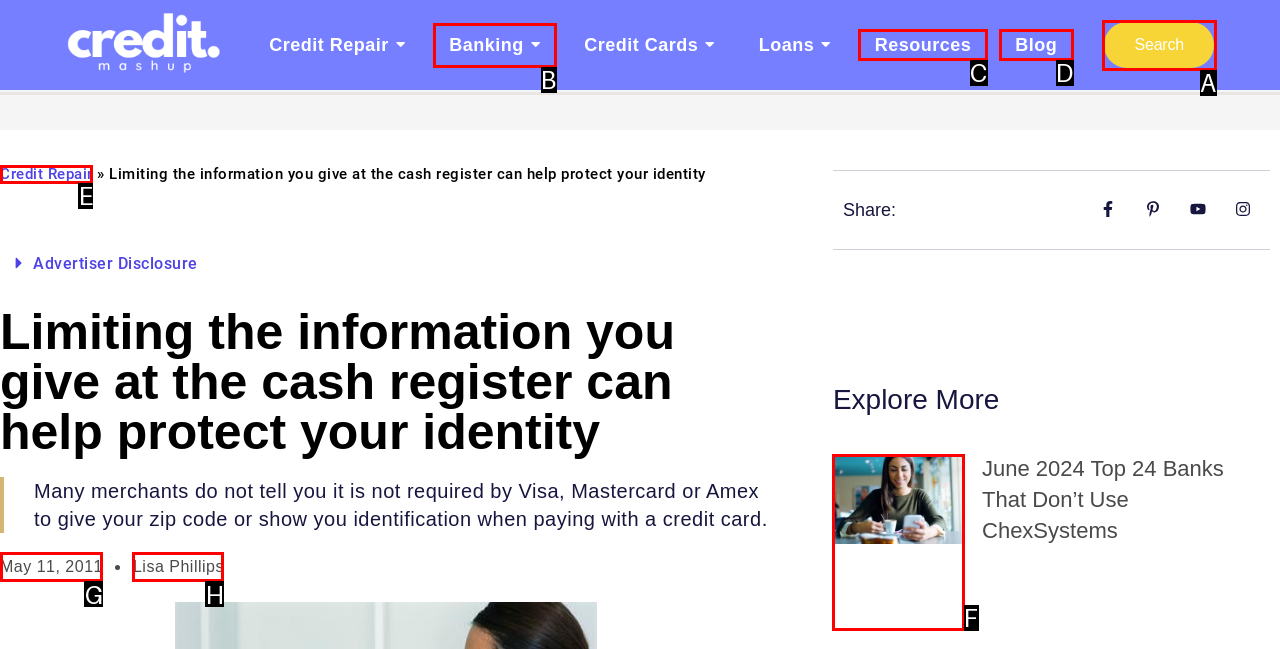Select the HTML element to finish the task: Search for something Reply with the letter of the correct option.

A